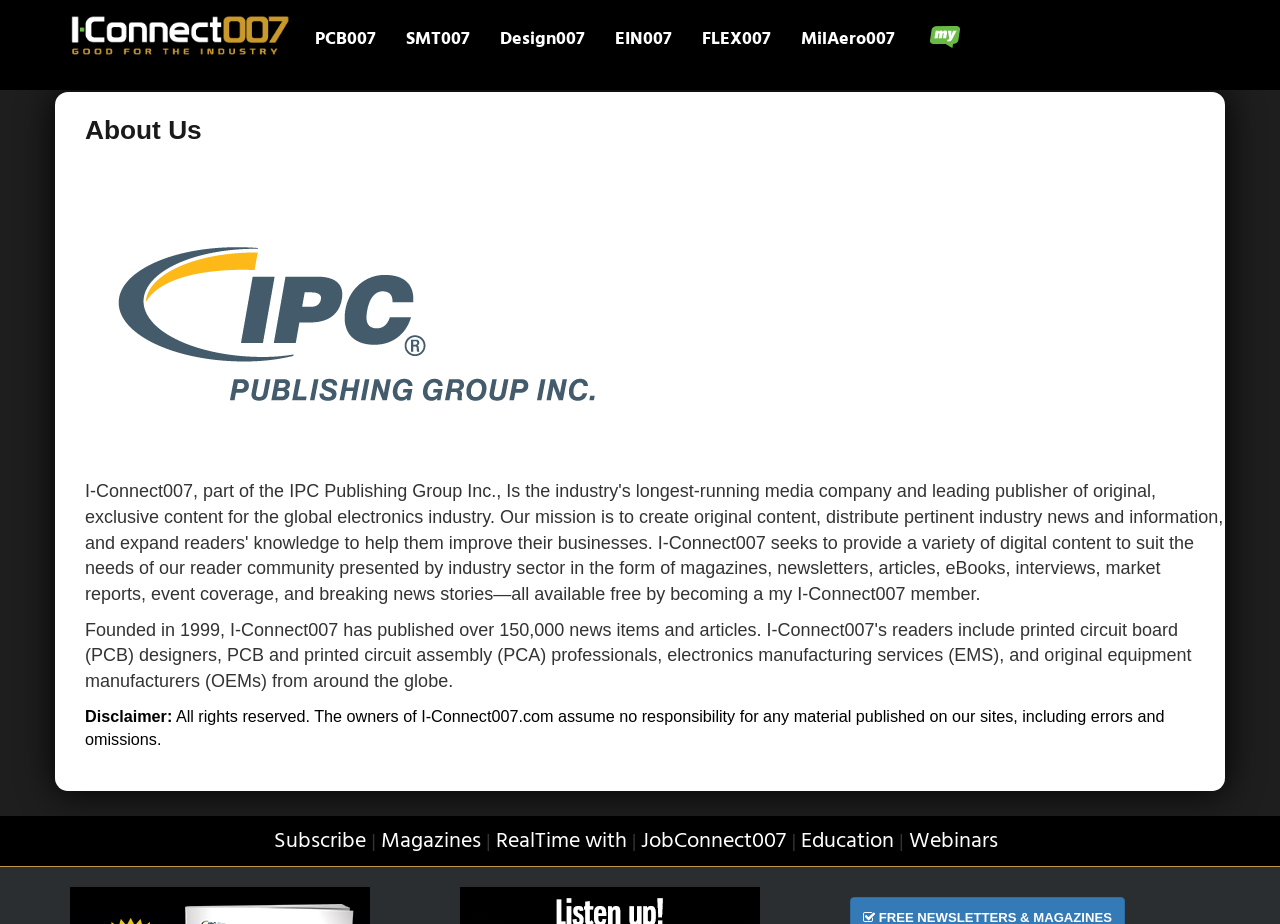Determine the bounding box coordinates of the region that needs to be clicked to achieve the task: "View the About Us page".

[0.066, 0.121, 0.957, 0.162]